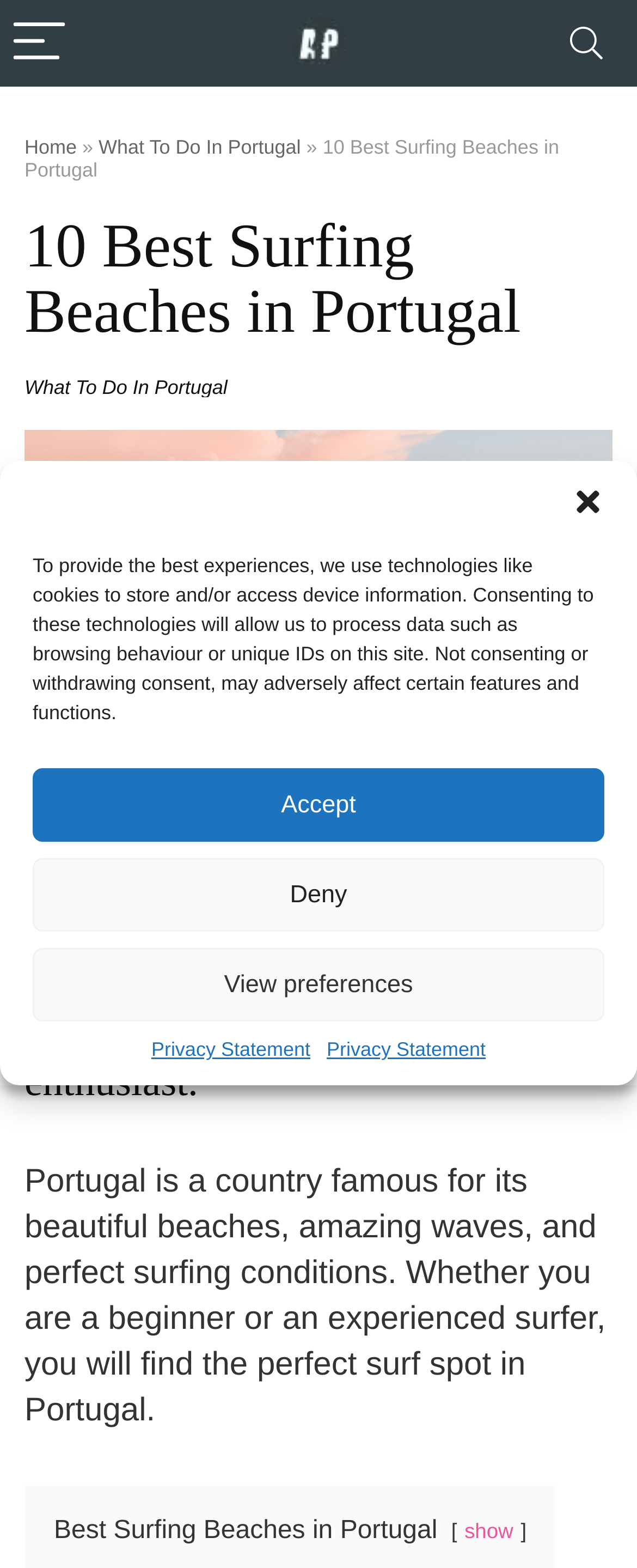Can you pinpoint the bounding box coordinates for the clickable element required for this instruction: "Open the menu"? The coordinates should be four float numbers between 0 and 1, i.e., [left, top, right, bottom].

[0.0, 0.0, 0.123, 0.055]